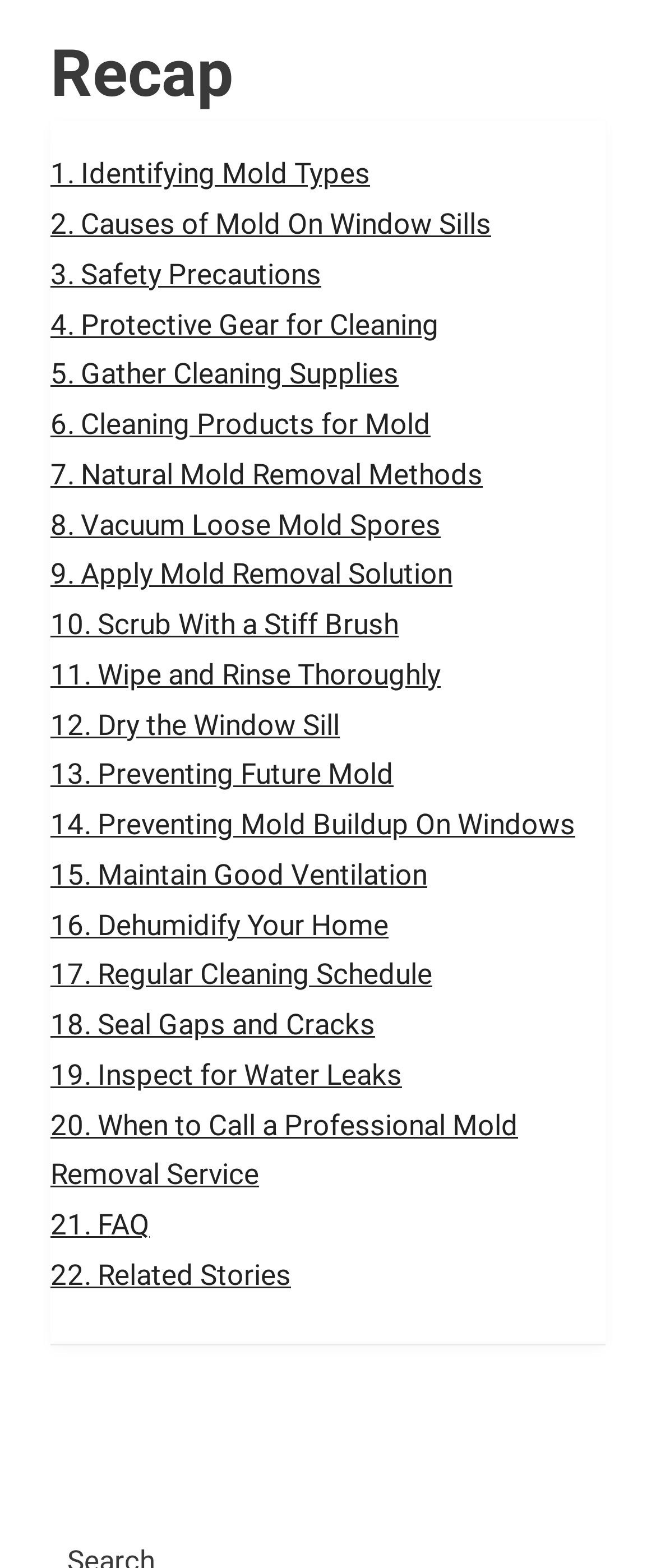Answer in one word or a short phrase: 
How many links are on this webpage?

21